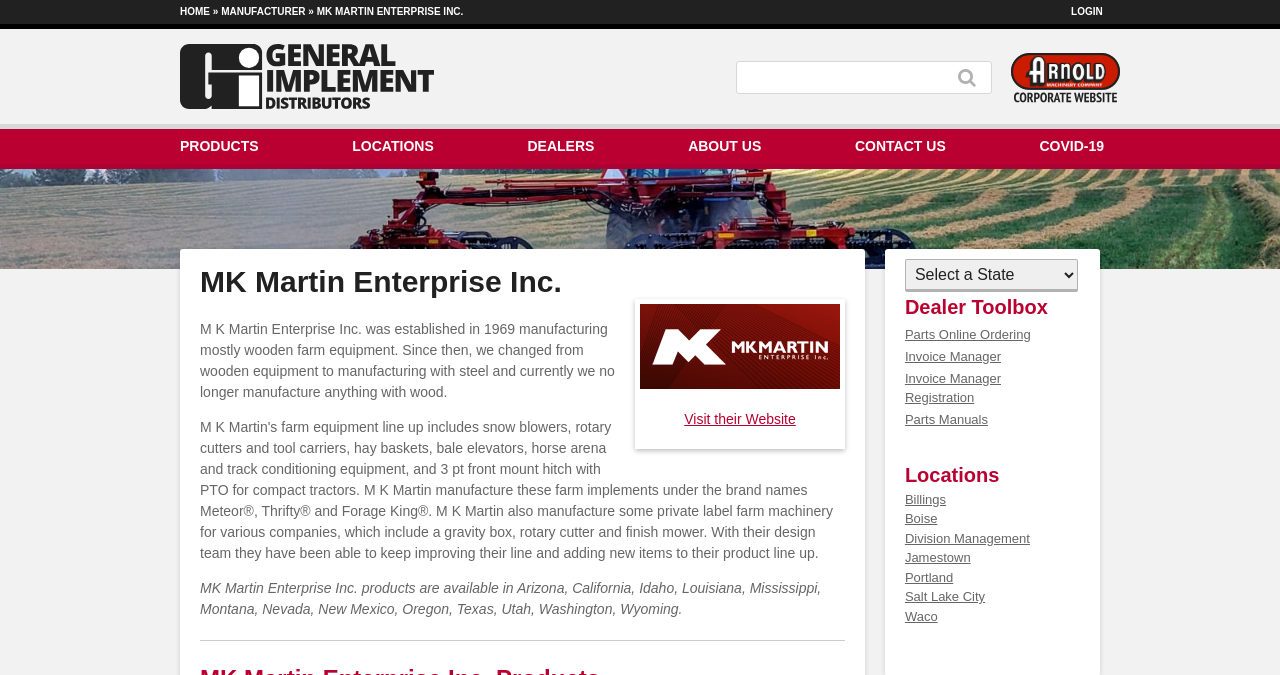Please determine the bounding box coordinates of the element's region to click for the following instruction: "Visit the ABOUT US page".

[0.522, 0.191, 0.61, 0.243]